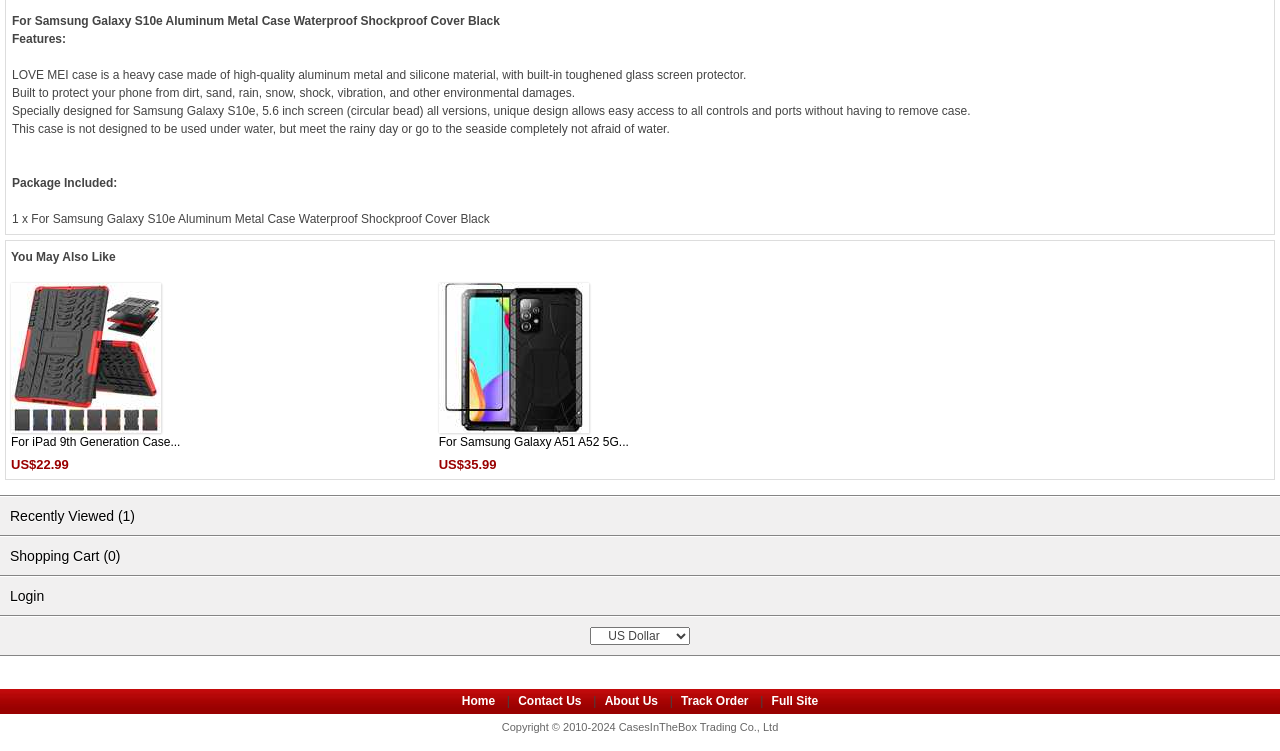Extract the bounding box coordinates for the HTML element that matches this description: "Shopping Cart (0)". The coordinates should be four float numbers between 0 and 1, i.e., [left, top, right, bottom].

[0.0, 0.715, 1.0, 0.766]